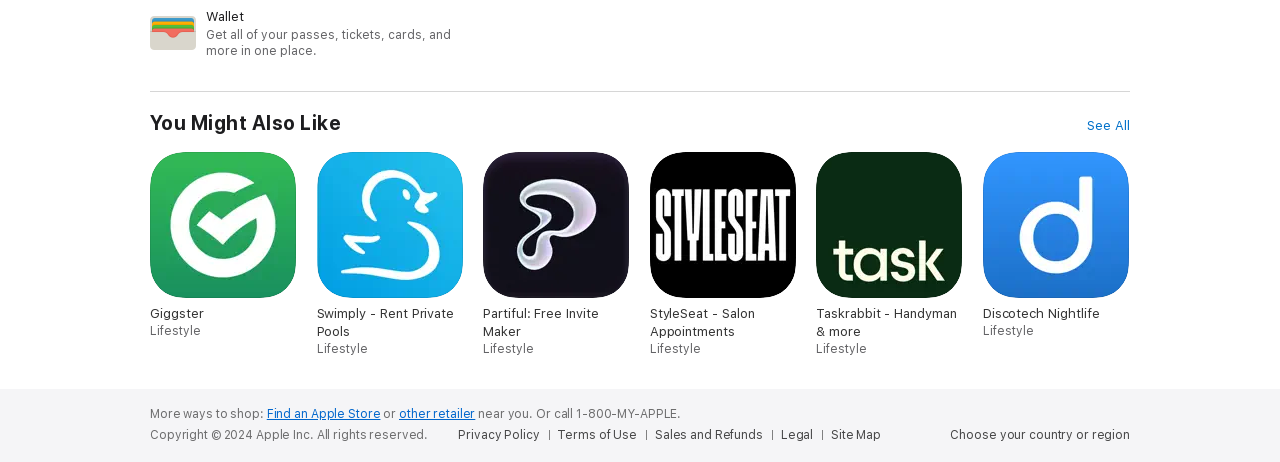What are the recommended lifestyle apps?
Offer a detailed and exhaustive answer to the question.

The webpage recommends several lifestyle apps, including Giggster, Swimply, Partiful, StyleSeat, Taskrabbit, and Discotech, which are listed under the 'You Might Also Like' section.